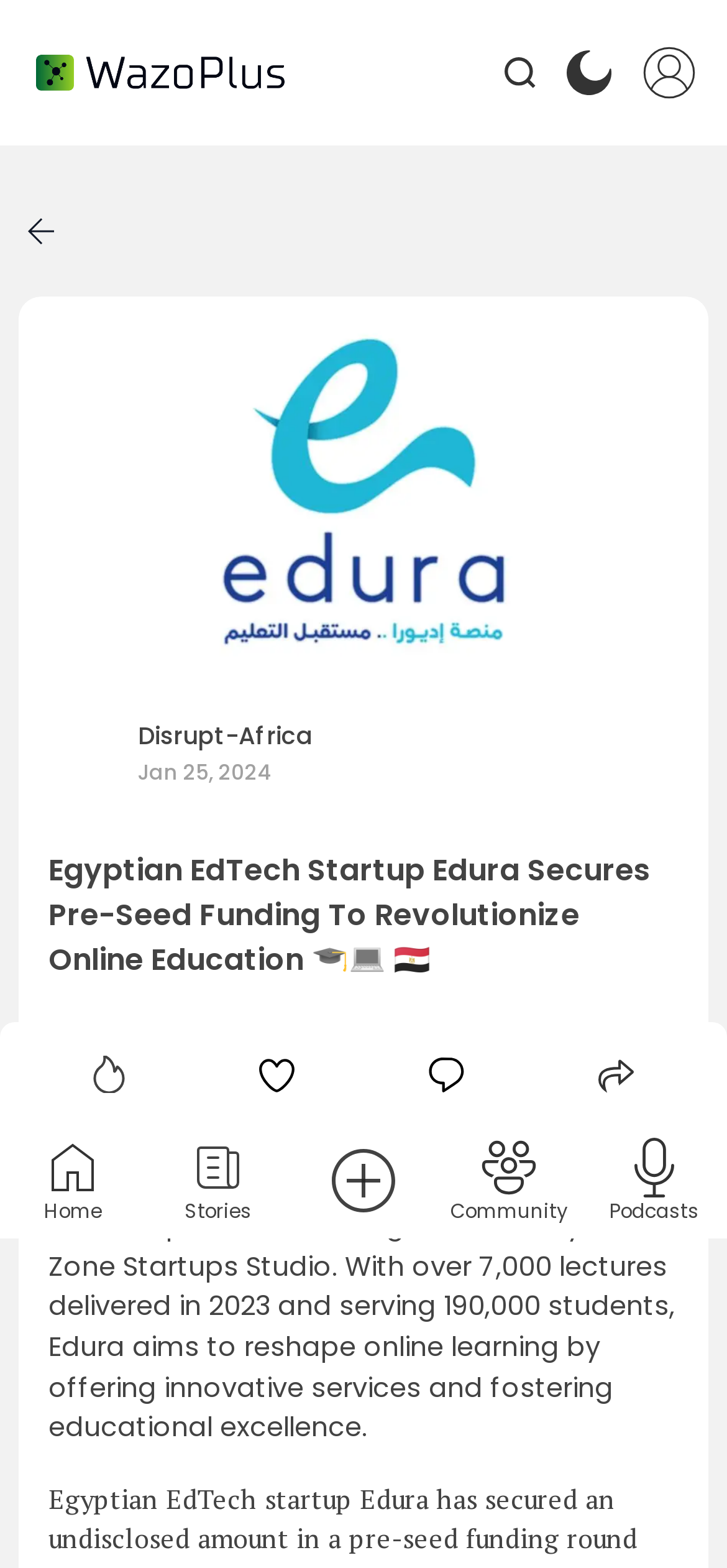What is the name of the EdTech startup?
Please use the visual content to give a single word or phrase answer.

Edura